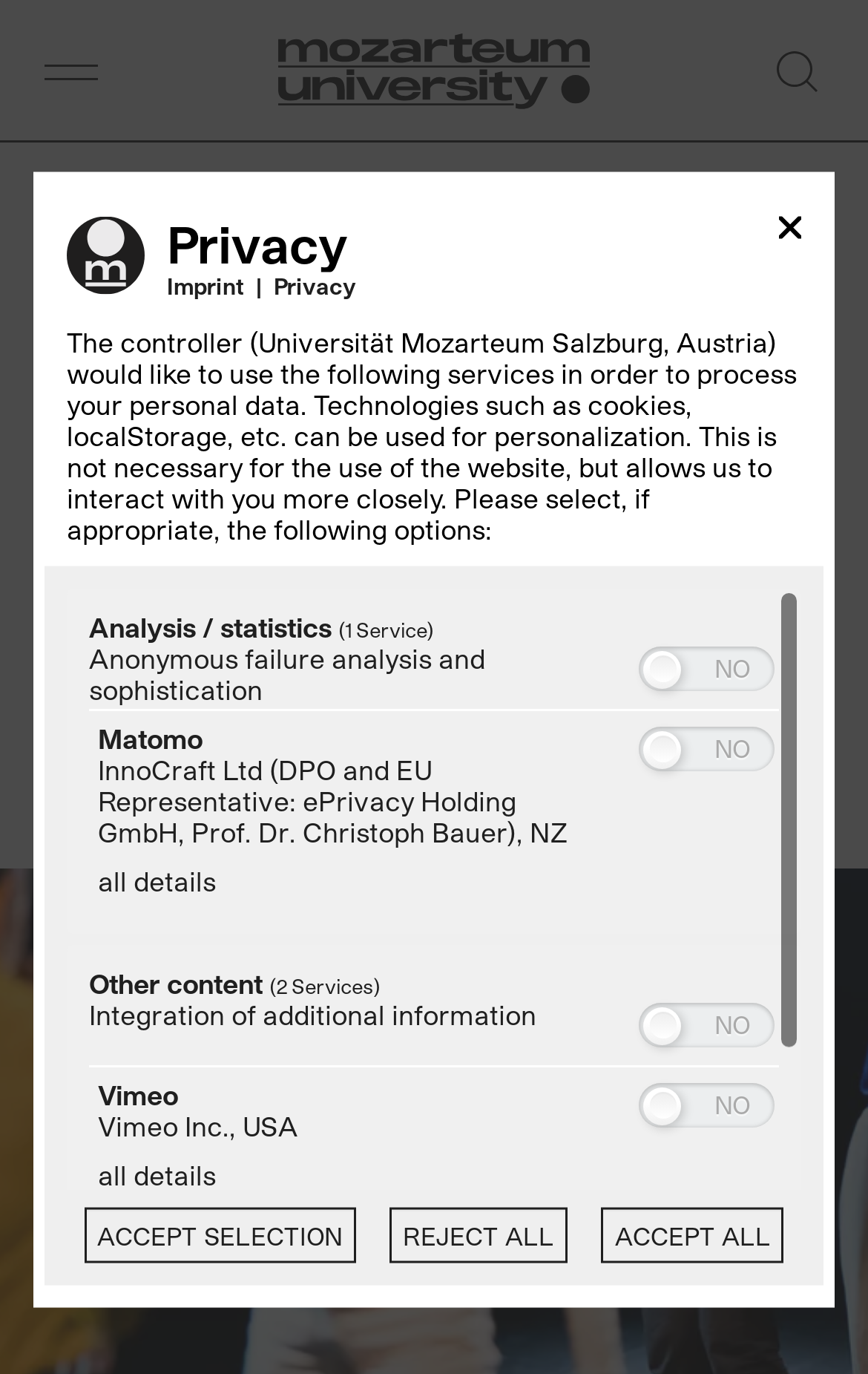Please specify the bounding box coordinates of the area that should be clicked to accomplish the following instruction: "Switch to accept the 'Analysis / statistics' category". The coordinates should consist of four float numbers between 0 and 1, i.e., [left, top, right, bottom].

[0.731, 0.466, 0.897, 0.505]